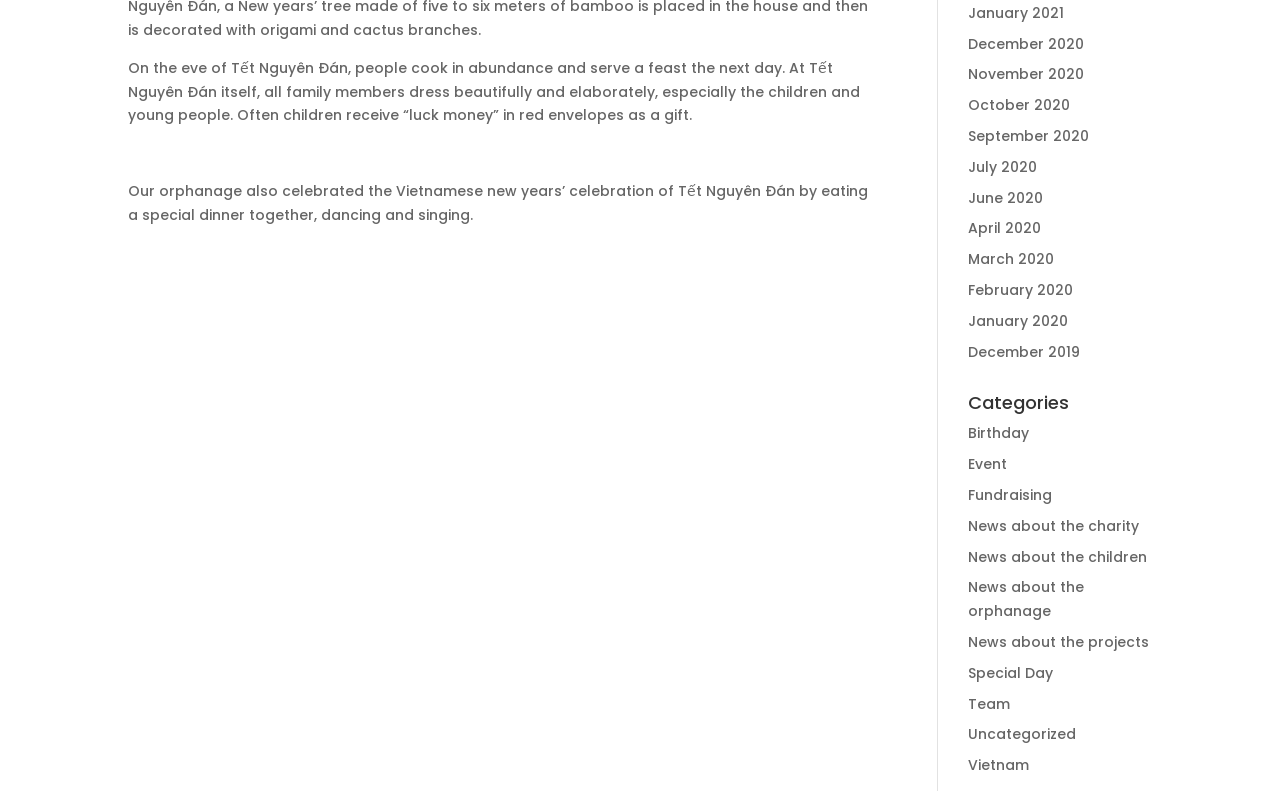Please mark the clickable region by giving the bounding box coordinates needed to complete this instruction: "View Categories".

[0.756, 0.499, 0.9, 0.534]